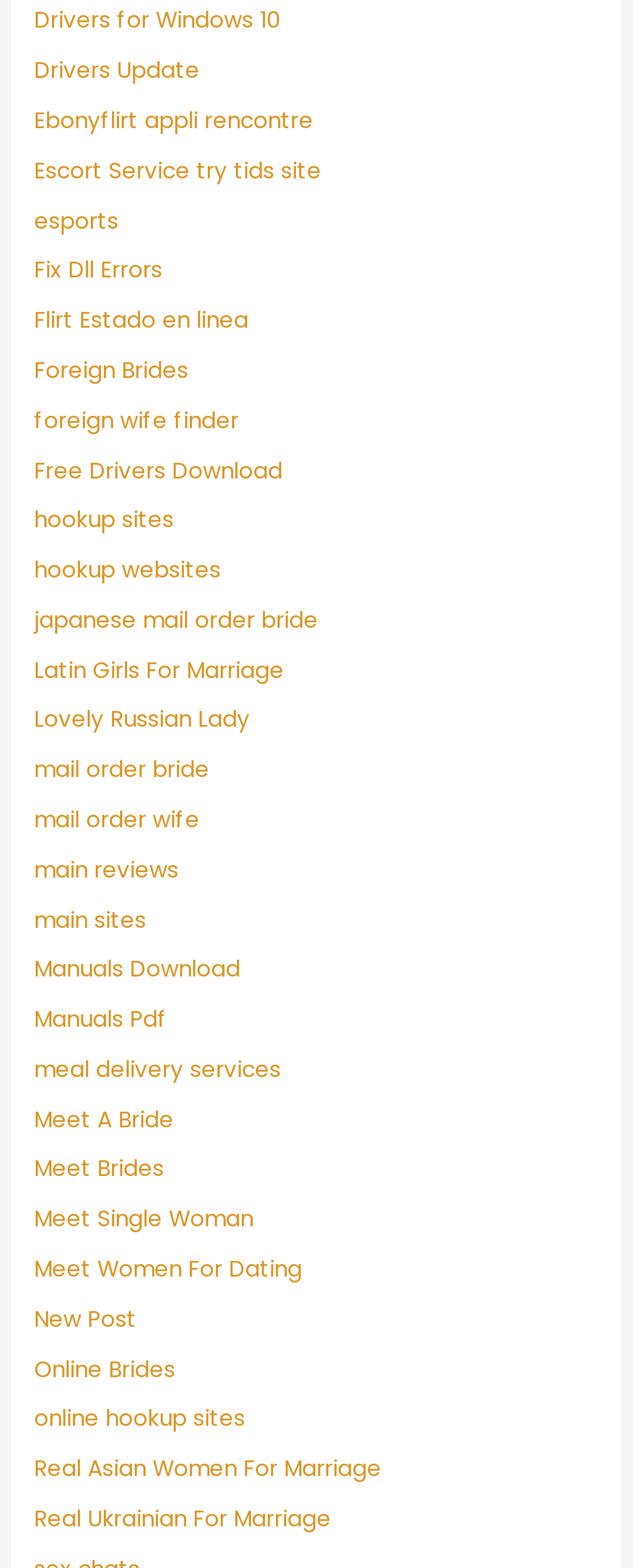What is the purpose of the 'Meet A Bride' link?
Please utilize the information in the image to give a detailed response to the question.

The link 'Meet A Bride' implies that it leads to a platform or service where users can meet and potentially marry a bride, likely from a foreign country.